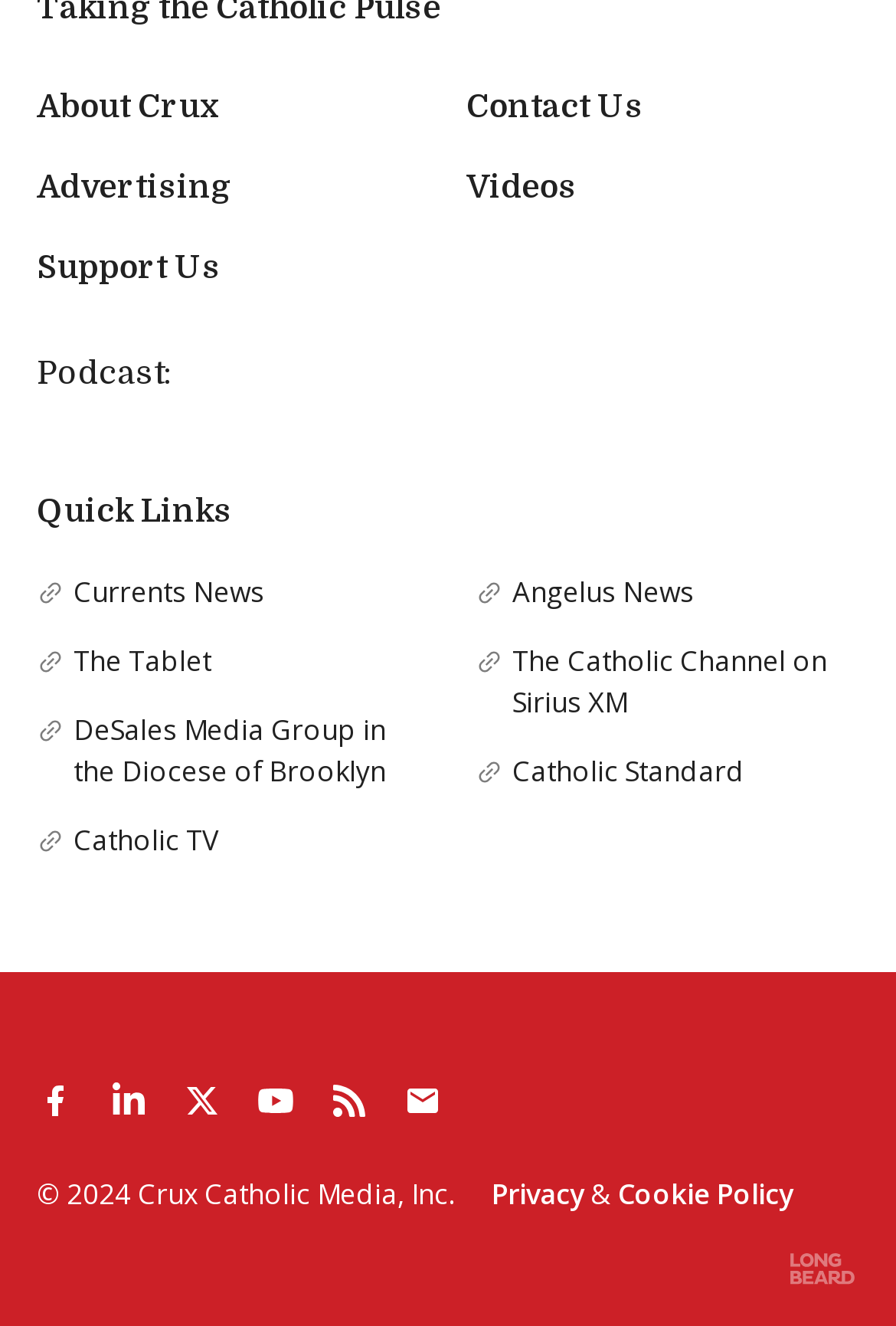What social media platforms are listed at the top?
Based on the image, respond with a single word or phrase.

Facebook, LinkedIn, Twitter, YouTube, RSS